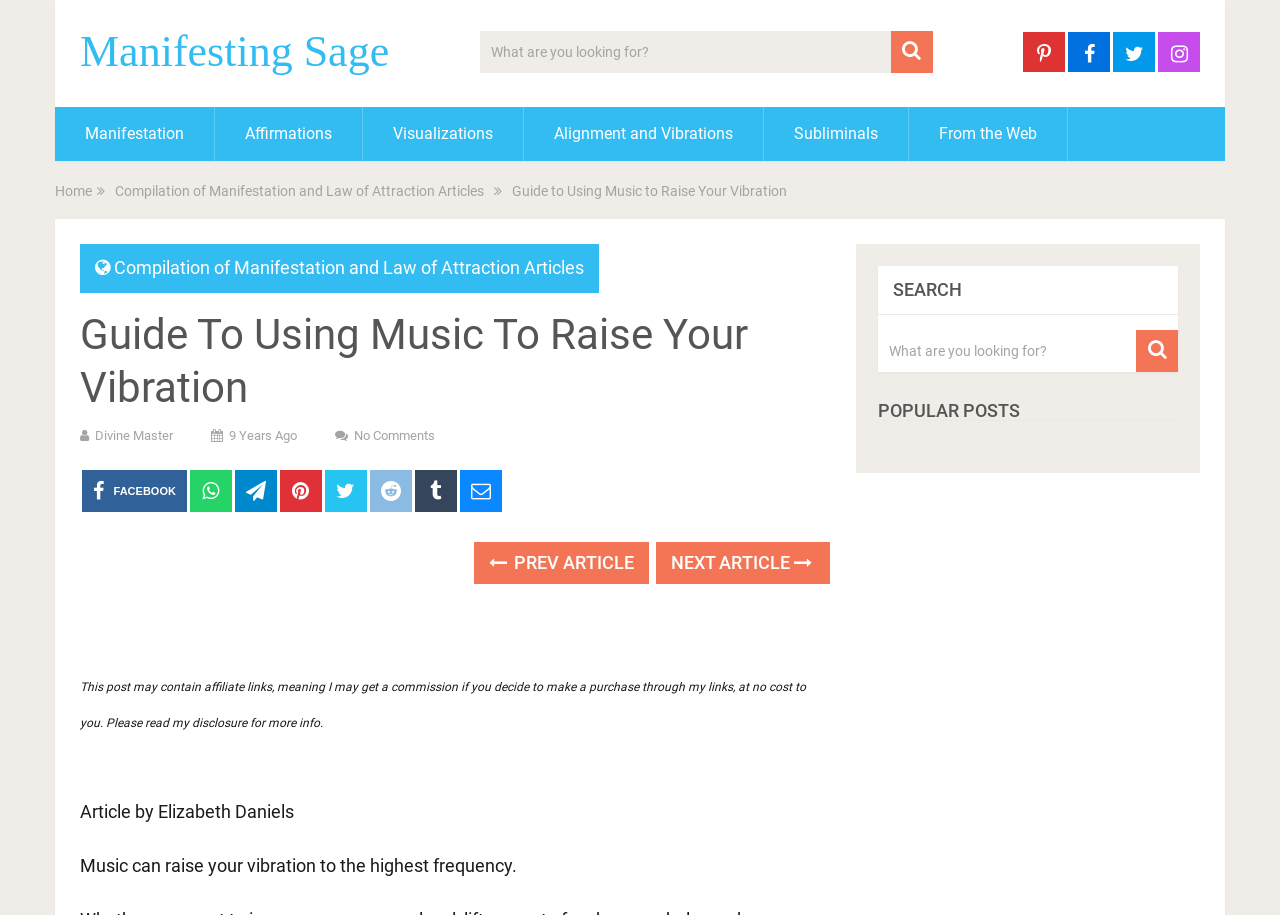Calculate the bounding box coordinates of the UI element given the description: "Prev Article".

[0.371, 0.592, 0.507, 0.638]